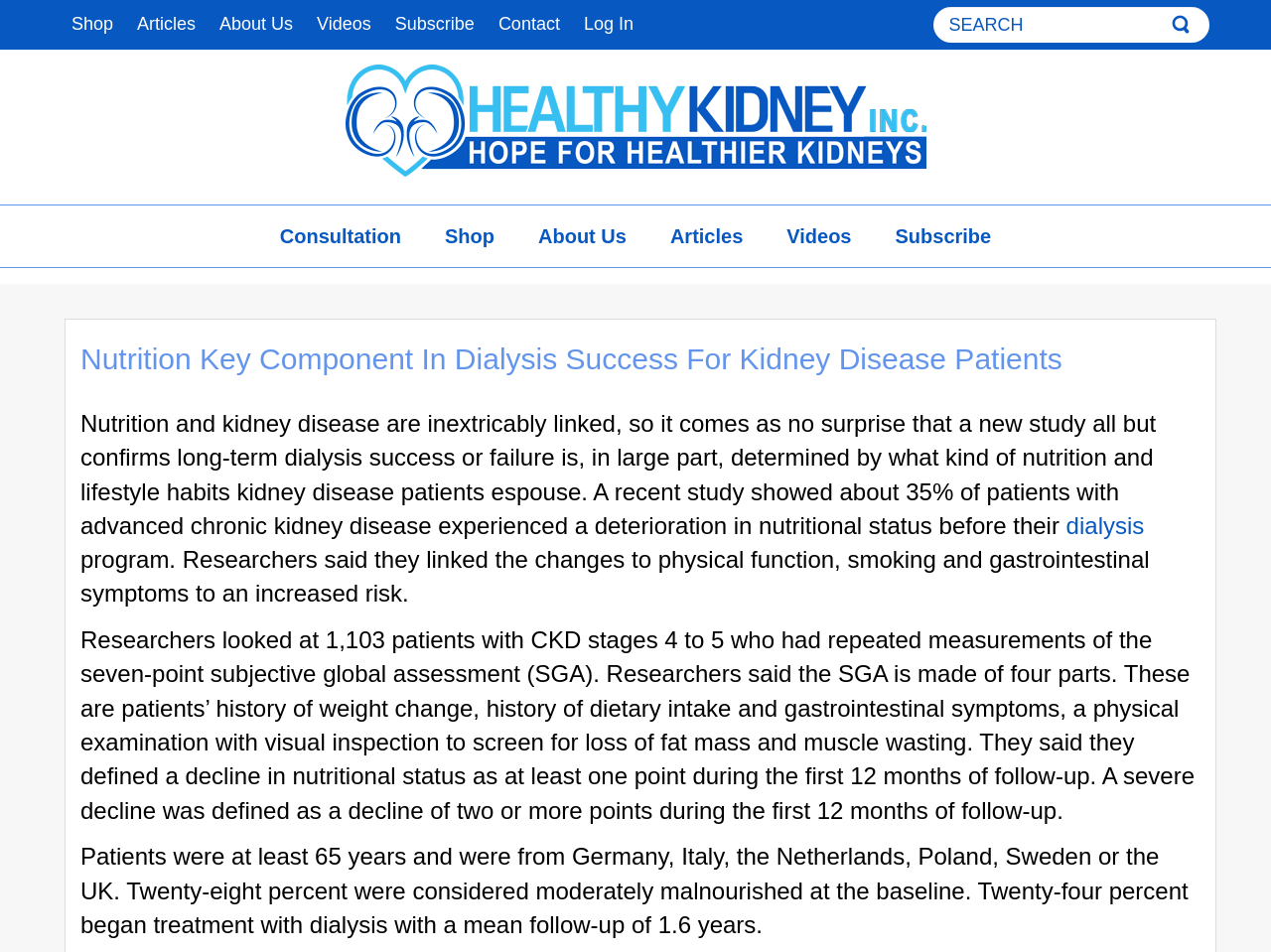What is the name of the organization mentioned on the webpage?
Using the information from the image, answer the question thoroughly.

The image and link on the webpage have the text 'Healthy Kidney Inc.' which suggests that it is the name of the organization.